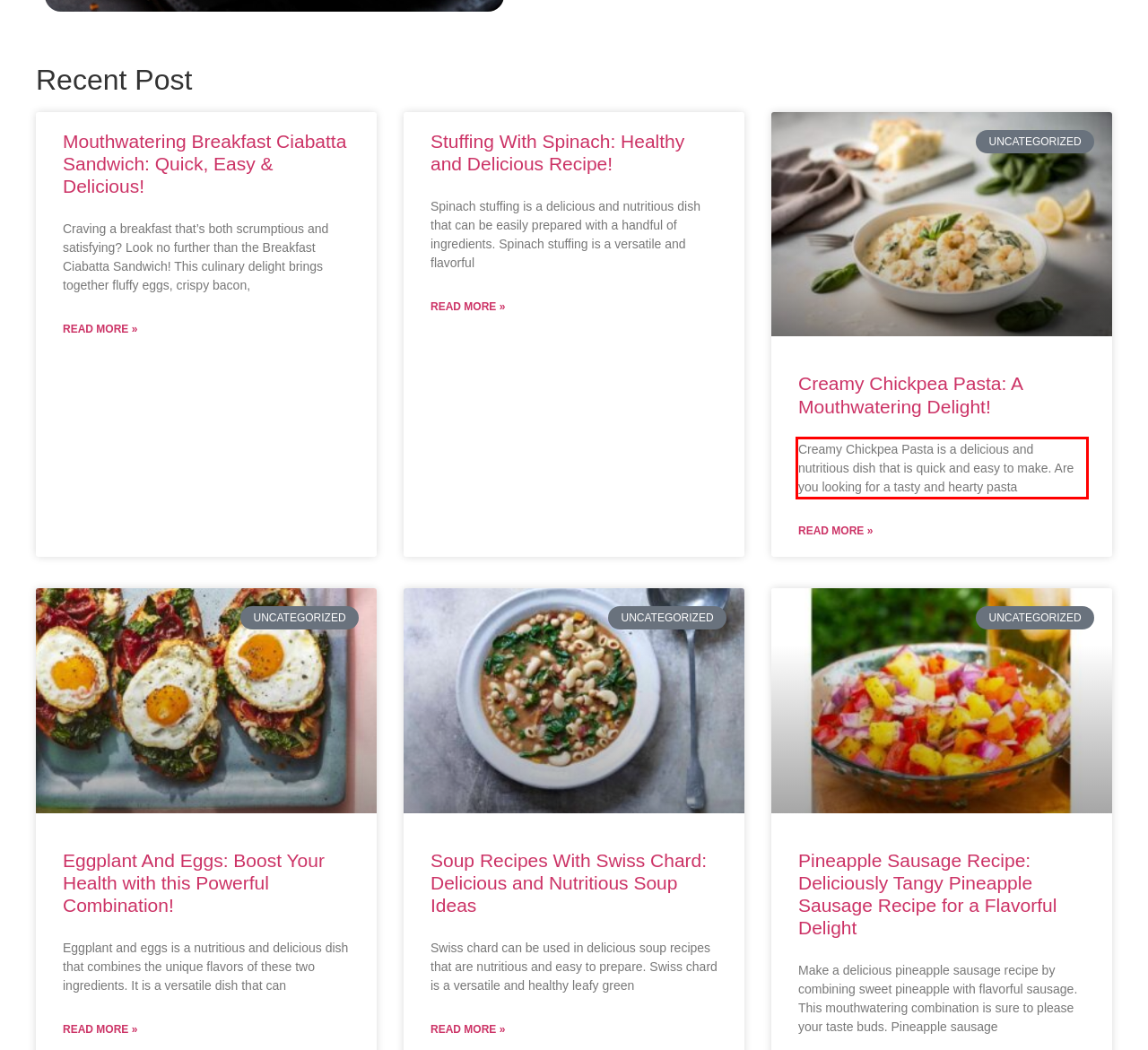Examine the screenshot of the webpage, locate the red bounding box, and generate the text contained within it.

Creamy Chickpea Pasta is a delicious and nutritious dish that is quick and easy to make. Are you looking for a tasty and hearty pasta